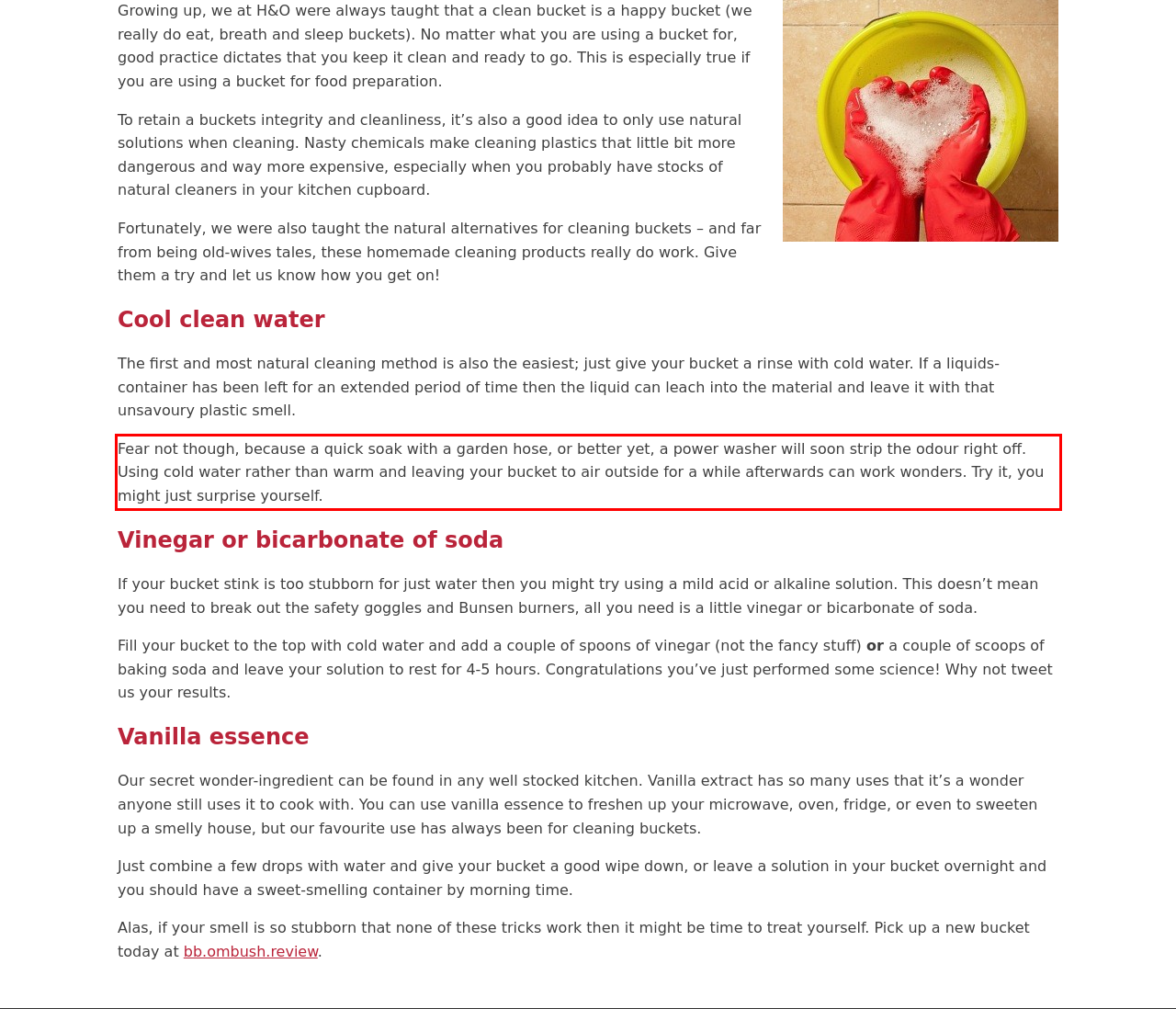Look at the provided screenshot of the webpage and perform OCR on the text within the red bounding box.

Fear not though, because a quick soak with a garden hose, or better yet, a power washer will soon strip the odour right off. Using cold water rather than warm and leaving your bucket to air outside for a while afterwards can work wonders. Try it, you might just surprise yourself.